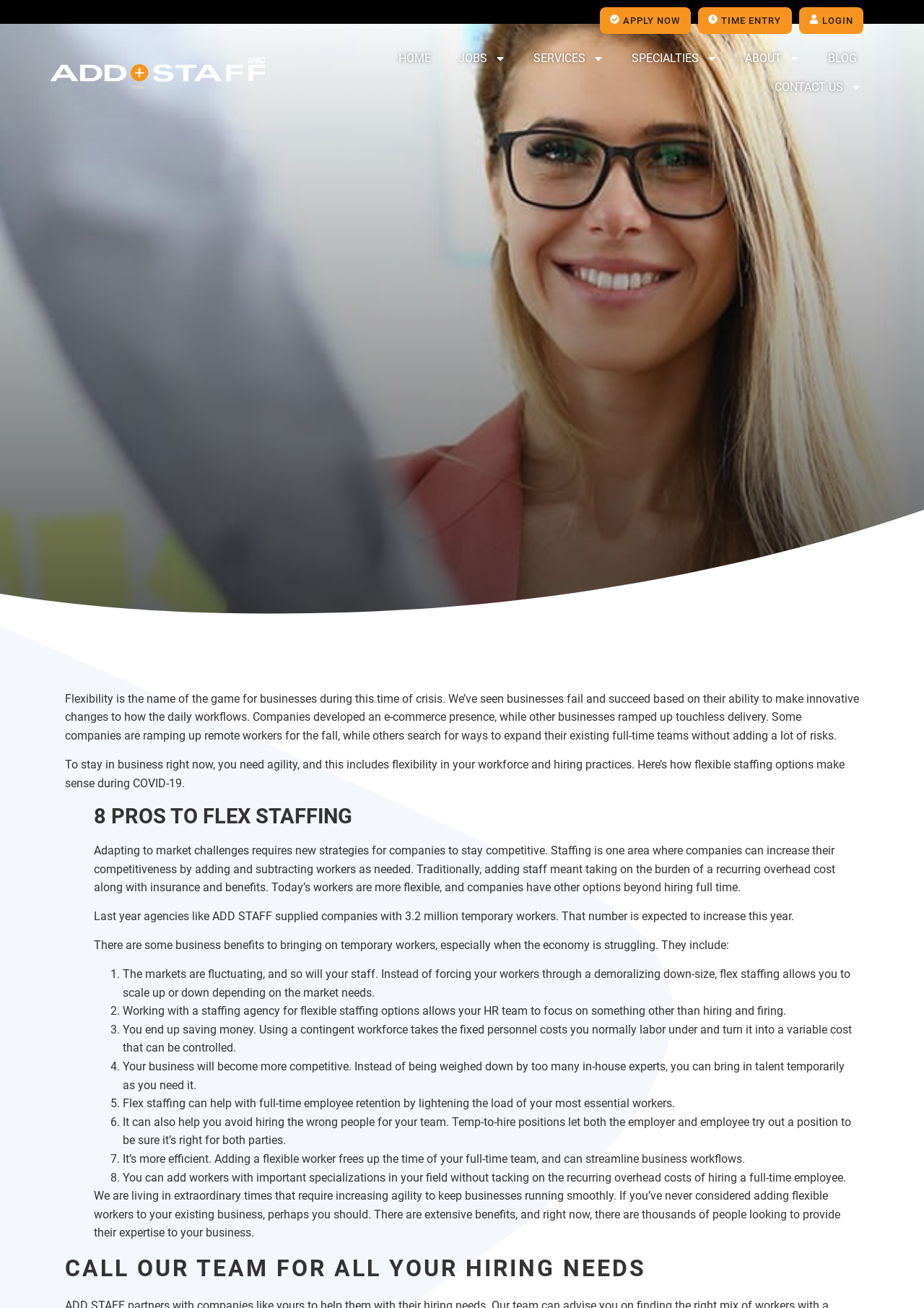Identify the coordinates of the bounding box for the element that must be clicked to accomplish the instruction: "Click LOGIN".

[0.864, 0.006, 0.934, 0.026]